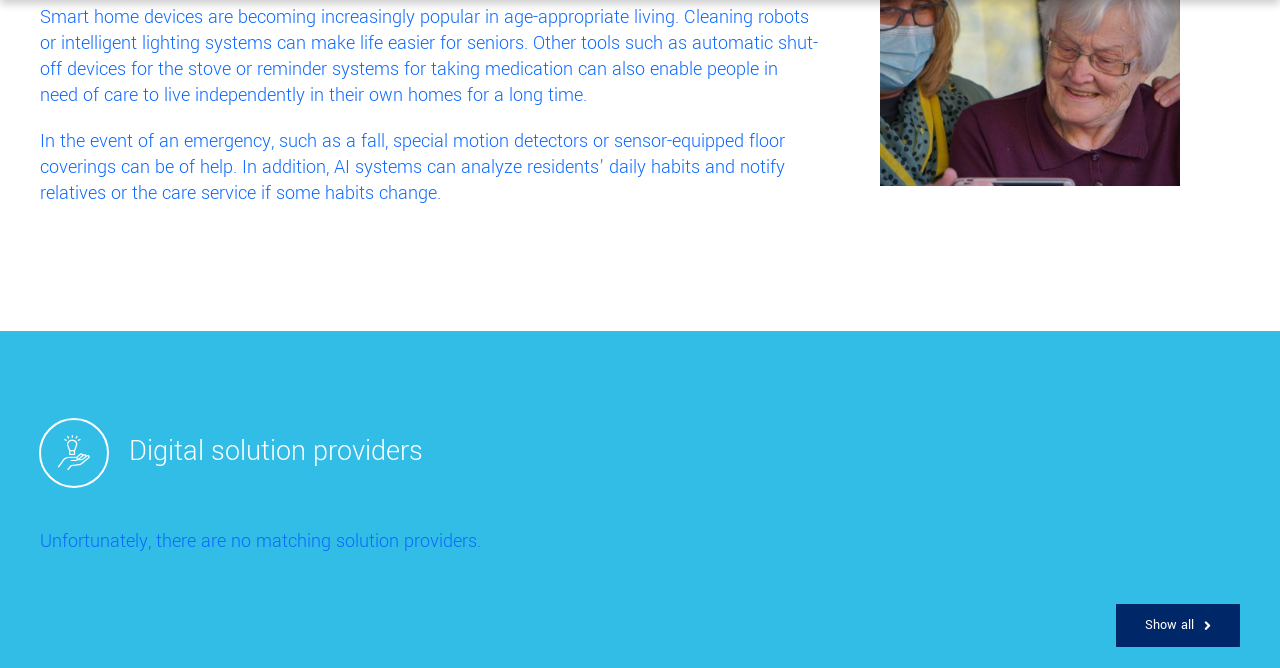What is the main topic of this webpage?
Based on the visual content, answer with a single word or a brief phrase.

Smart home devices